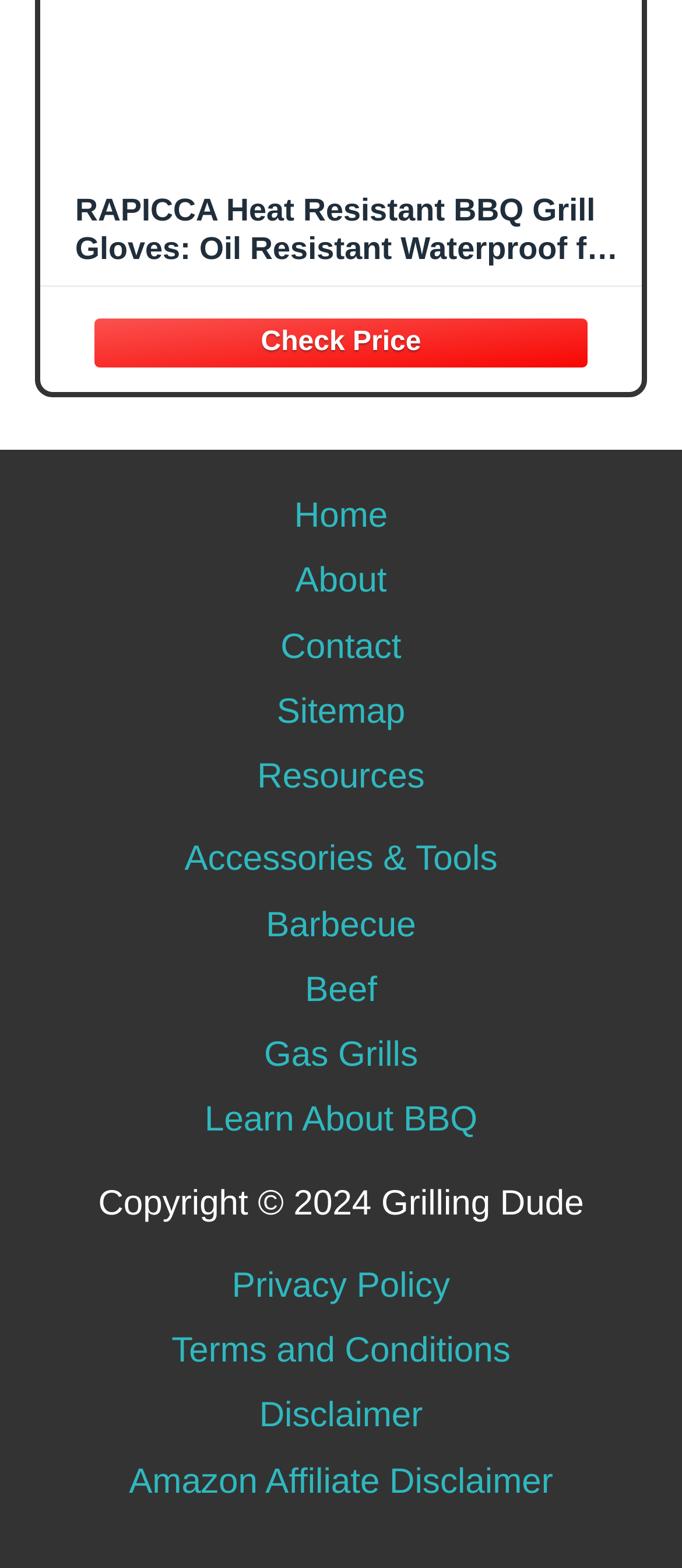Locate the bounding box coordinates of the UI element described by: "Terms of Service". Provide the coordinates as four float numbers between 0 and 1, formatted as [left, top, right, bottom].

None